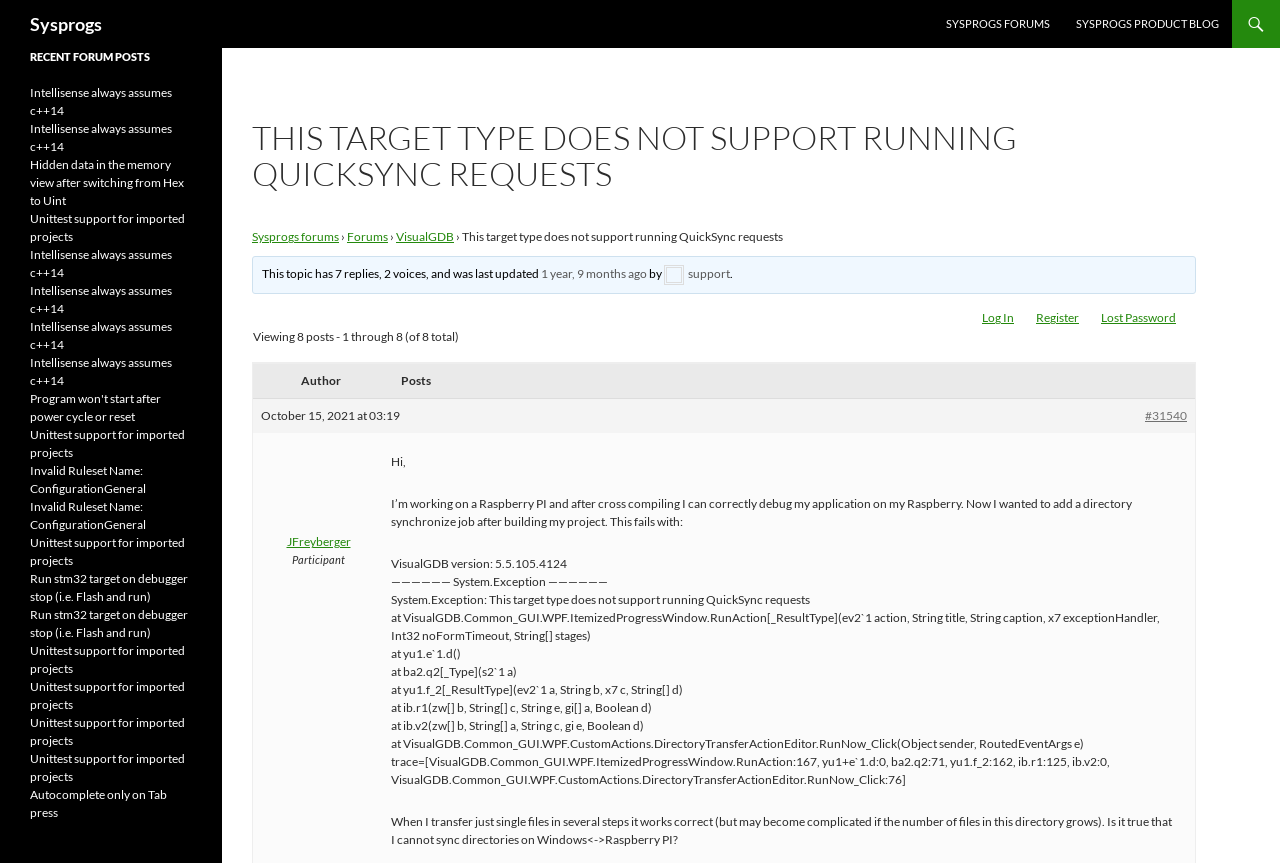What is the topic about?
Using the image, answer in one word or phrase.

QuickSync requests